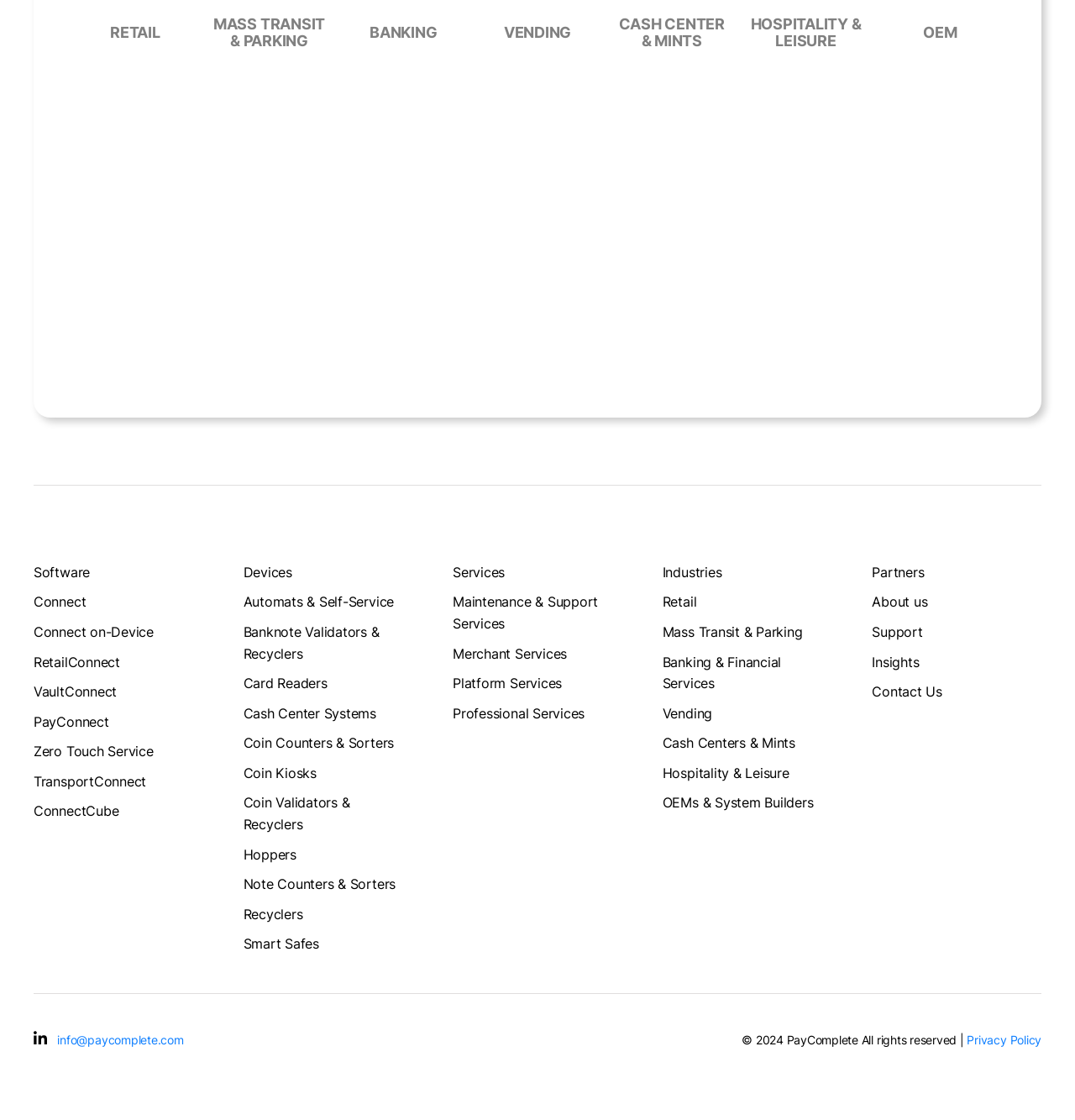Pinpoint the bounding box coordinates of the clickable element needed to complete the instruction: "Go to Software". The coordinates should be provided as four float numbers between 0 and 1: [left, top, right, bottom].

[0.031, 0.498, 0.189, 0.525]